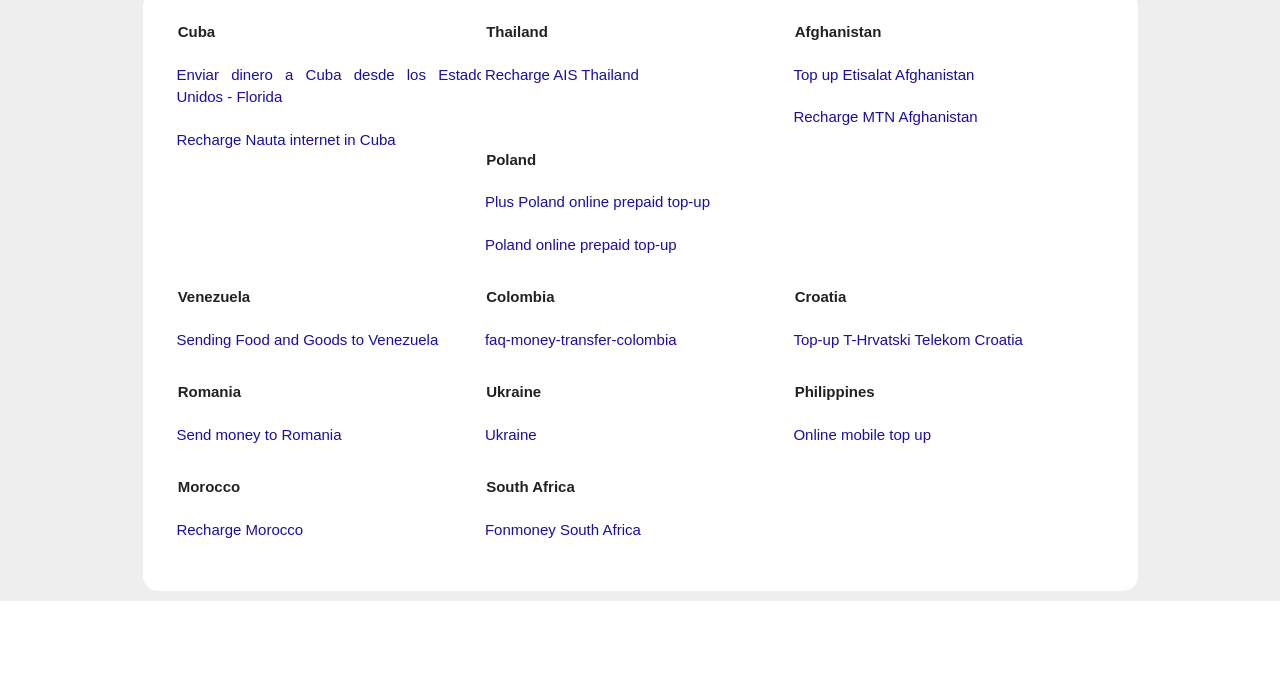Pinpoint the bounding box coordinates of the element you need to click to execute the following instruction: "Top up Etisalat Afghanistan". The bounding box should be represented by four float numbers between 0 and 1, in the format [left, top, right, bottom].

[0.62, 0.094, 0.867, 0.127]